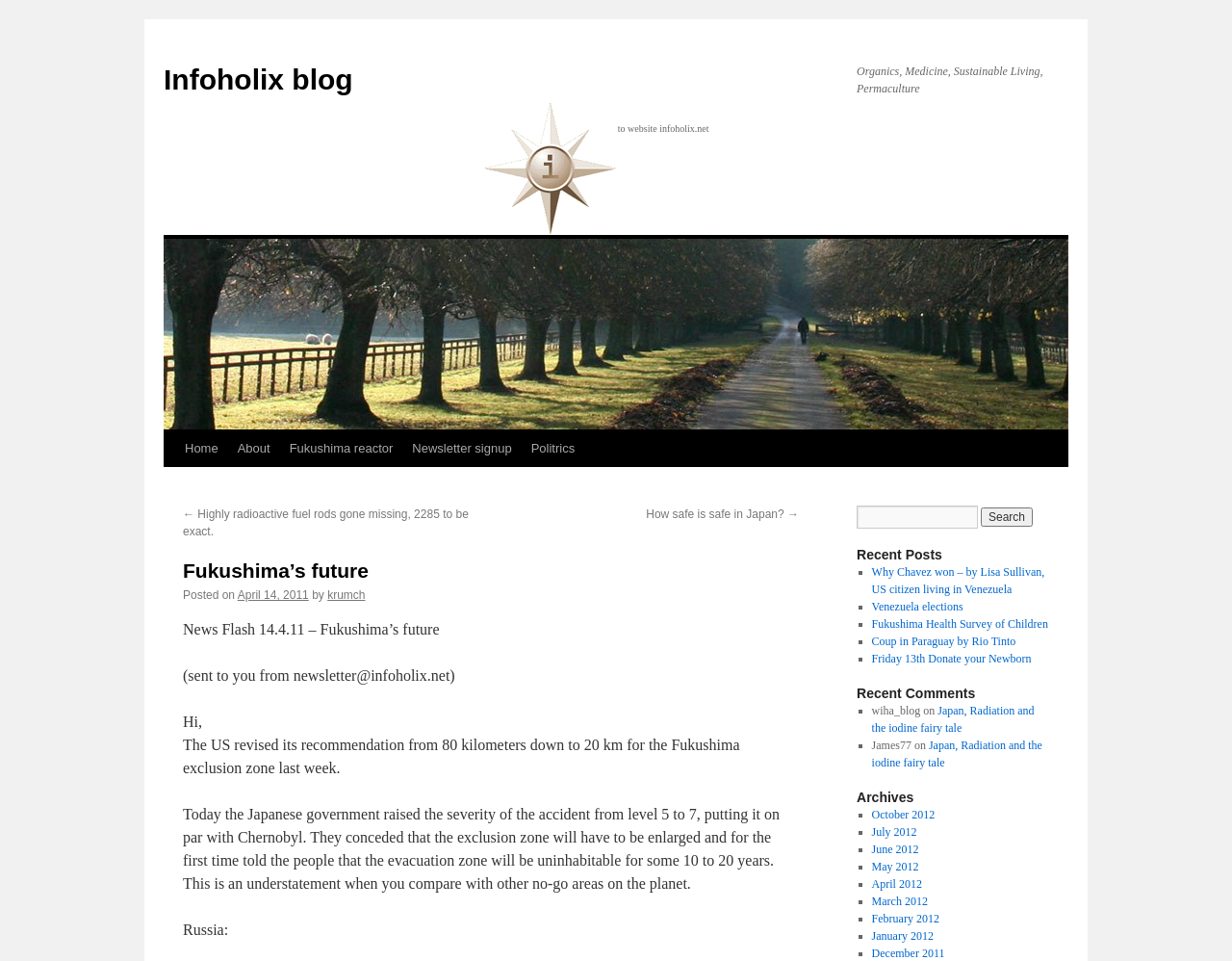Describe the webpage meticulously, covering all significant aspects.

This webpage is about Fukushima's future, specifically discussing the nuclear accident and its consequences. At the top, there is a header section with a logo and a navigation menu consisting of links to "Home", "About", "Fukushima reactor", "Newsletter signup", and "Politrics". Below the header, there is a prominent link to a news article titled "Highly radioactive fuel rods gone missing, 2285 to be exact." and another link to "How safe is safe in Japan?".

The main content of the page is a blog post titled "Fukushima’s future" with a heading and a brief introduction. The post is dated April 14, 2011, and is written by "krumch". The content discusses the severity of the Fukushima accident, the Japanese government's response, and the consequences of the accident.

On the right side of the page, there is a search bar with a button labeled "Search". Below the search bar, there is a section titled "Recent Posts" with a list of links to recent blog posts, including "Why Chavez won – by Lisa Sullivan, US citizen living in Venezuela", "Venezuela elections", and "Fukushima Health Survey of Children".

Further down the page, there is a section titled "Recent Comments" with a list of comments from users, including "wiha_blog" and "James77", along with links to the articles they commented on. Below the comments section, there is a section titled "Archives" with a list of links to blog posts from different months, ranging from October 2012 to January 2012.